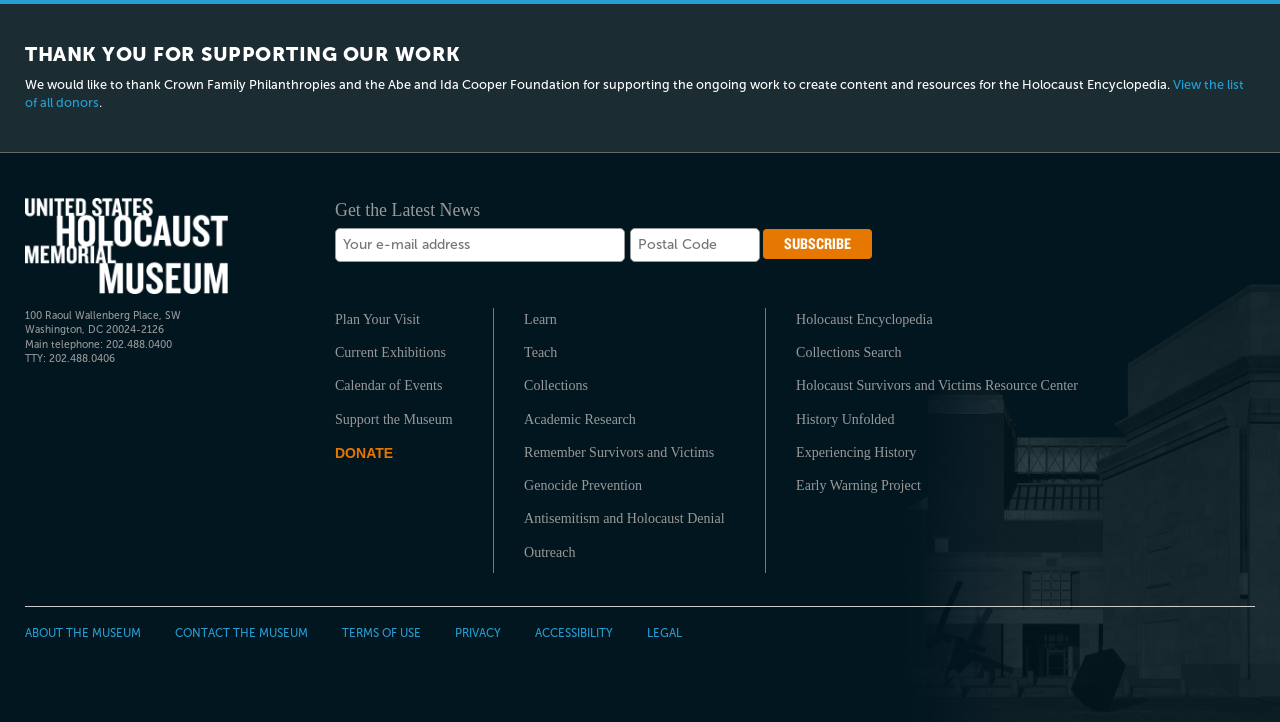Using the provided description: "Academic Research", find the bounding box coordinates of the corresponding UI element. The output should be four float numbers between 0 and 1, in the format [left, top, right, bottom].

[0.409, 0.564, 0.574, 0.599]